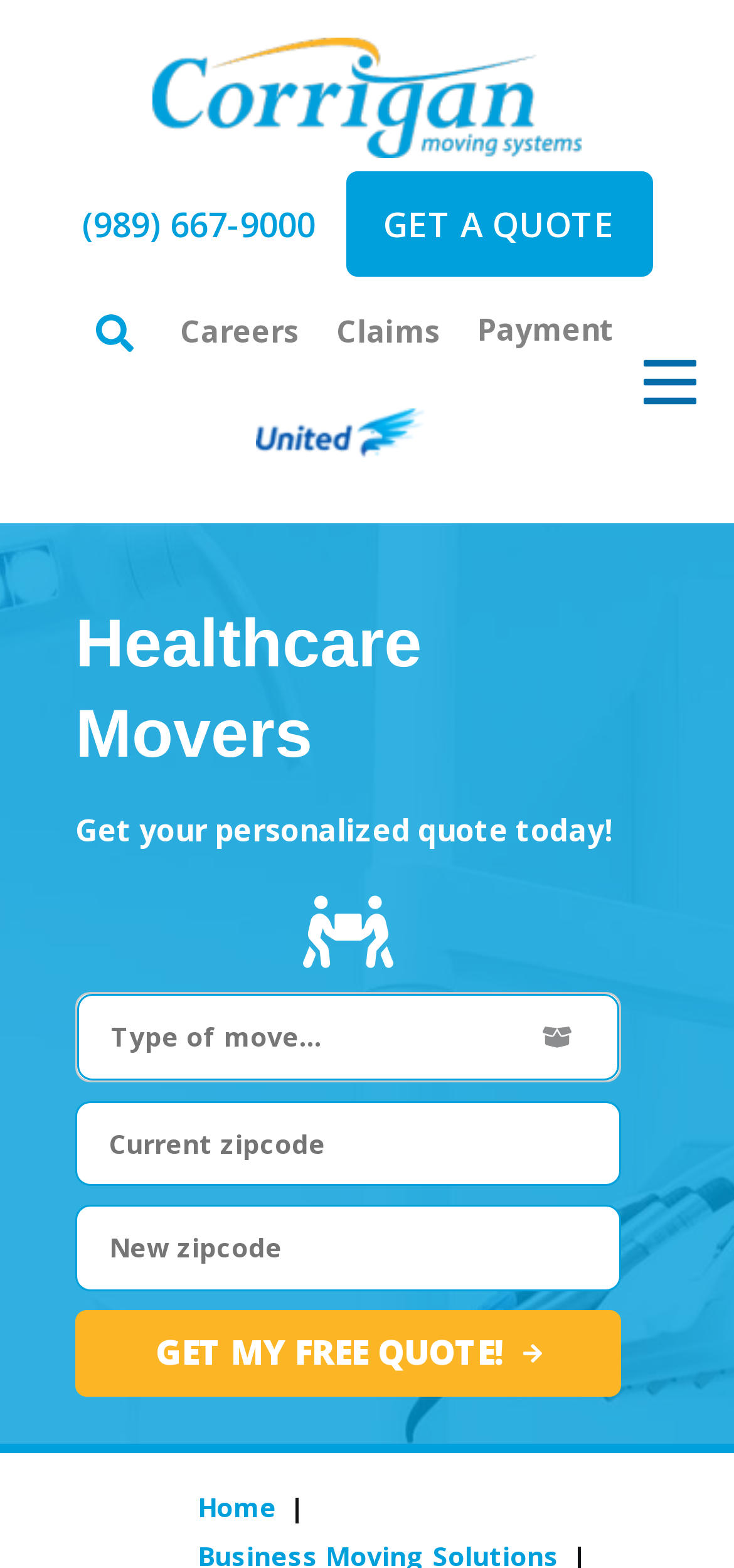Provide a comprehensive caption for the webpage.

The webpage is about Bay City Healthcare Movers by Corrigan Moving, a relocation company that specializes in moving valuable and delicate equipment or medical records. 

At the top left corner, there is a logo of Corrigan Moving, accompanied by a link to the company's homepage. Next to the logo, there are several links to different sections of the website, including Careers, Claims, and Payment. 

On the top right corner, there is a United Van Lines logo, followed by an Open Menu button and a search button. 

Below the top section, there is a main navigation menu with links to Residential, Business, Moving Tools, About Us, and Contact Us. Each of these links has an Expand Menu button next to it. 

On the right side of the navigation menu, there is a phone number and a call-to-action button to get a quote. 

The main content of the webpage is a banner that takes up most of the page. The banner has a heading that invites users to get a personalized quote today. Below the heading, there is a form with several input fields, including a combobox, two textboxes for current and new zipcodes, and a button to submit the form. There is also an image on the right side of the form. 

At the very bottom of the page, there is a link to the Home page.